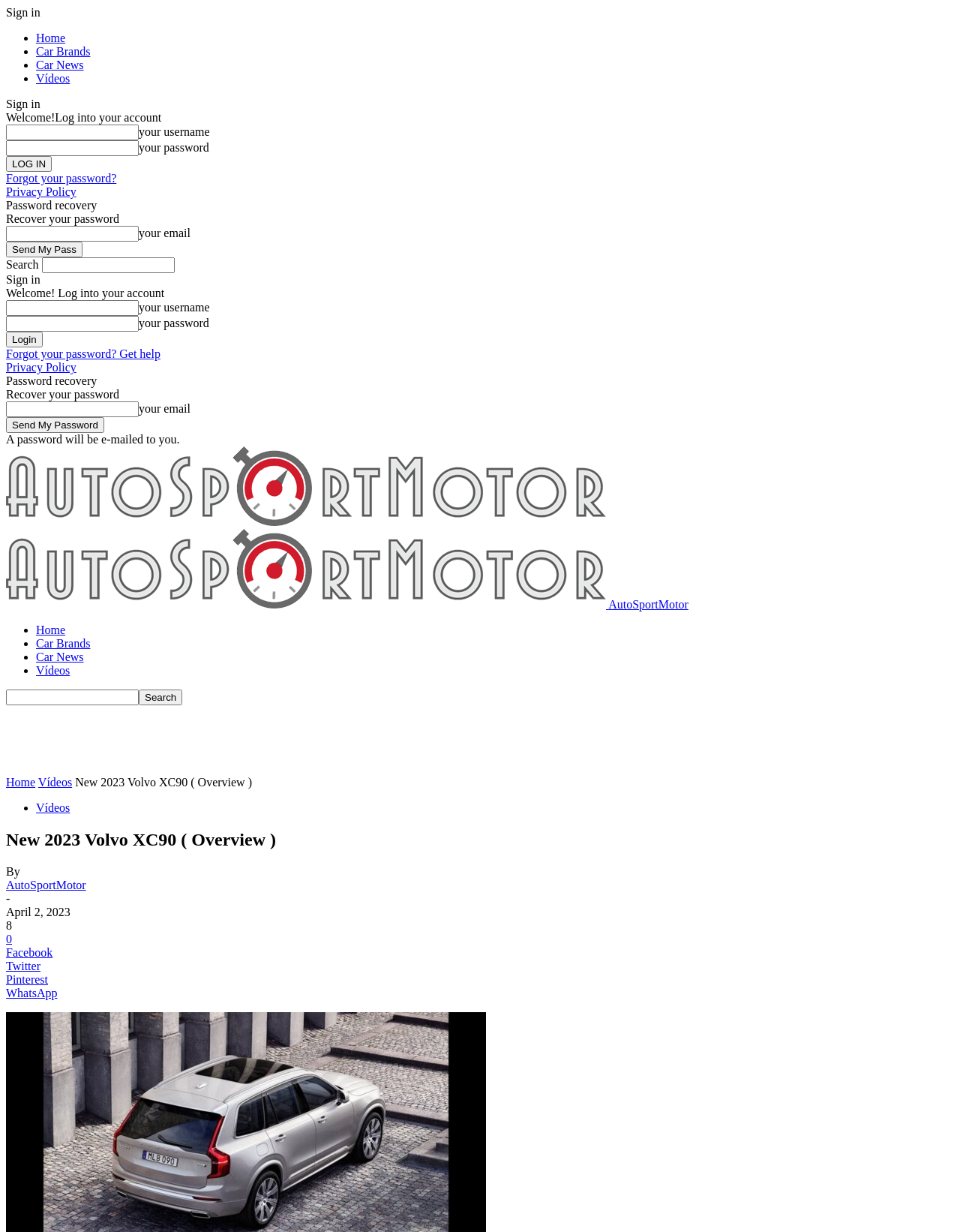What is the date of the article? Please answer the question using a single word or phrase based on the image.

April 2, 2023